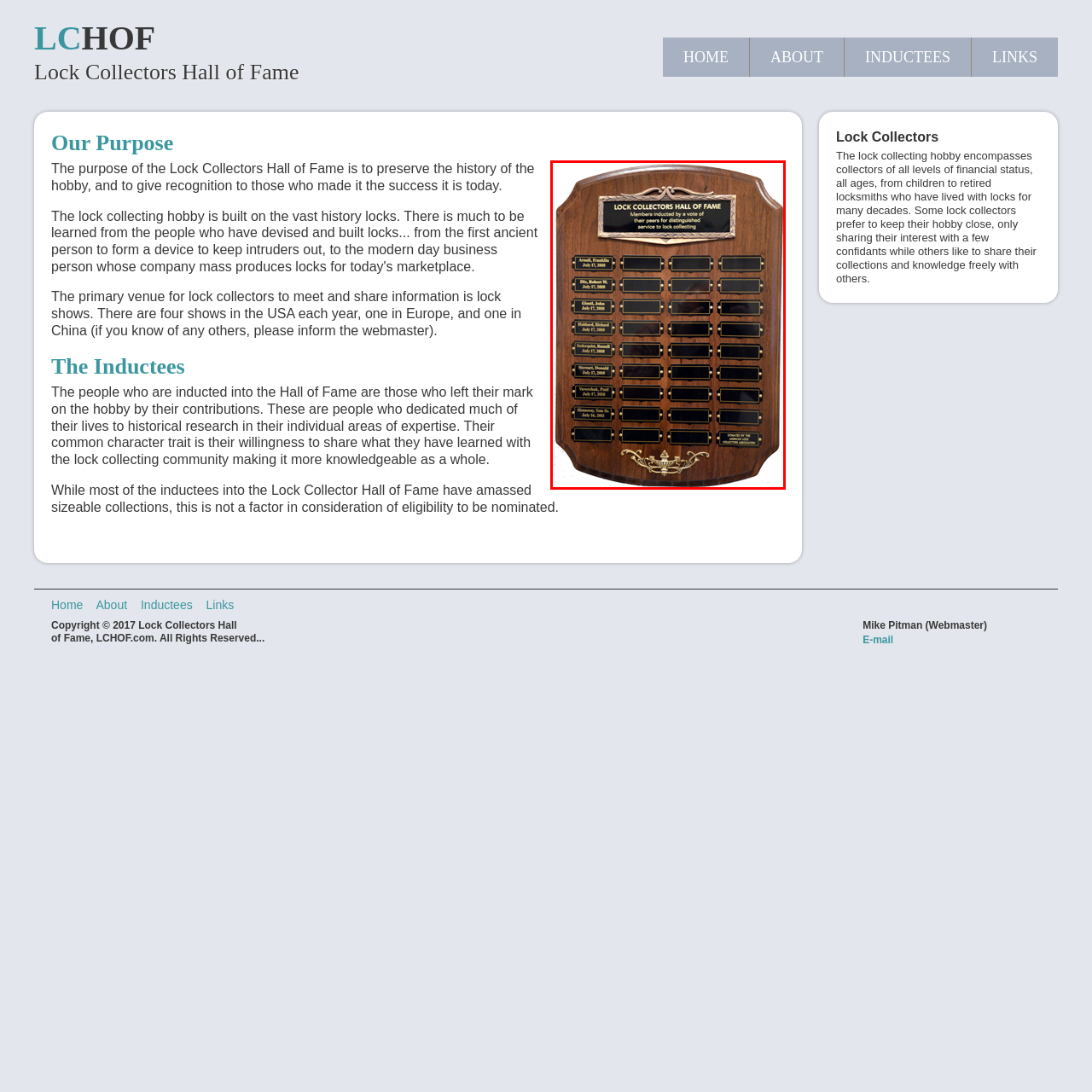Observe the image enclosed by the red border and respond to the subsequent question with a one-word or short phrase:
What is the purpose of the plaque?

To honor individuals